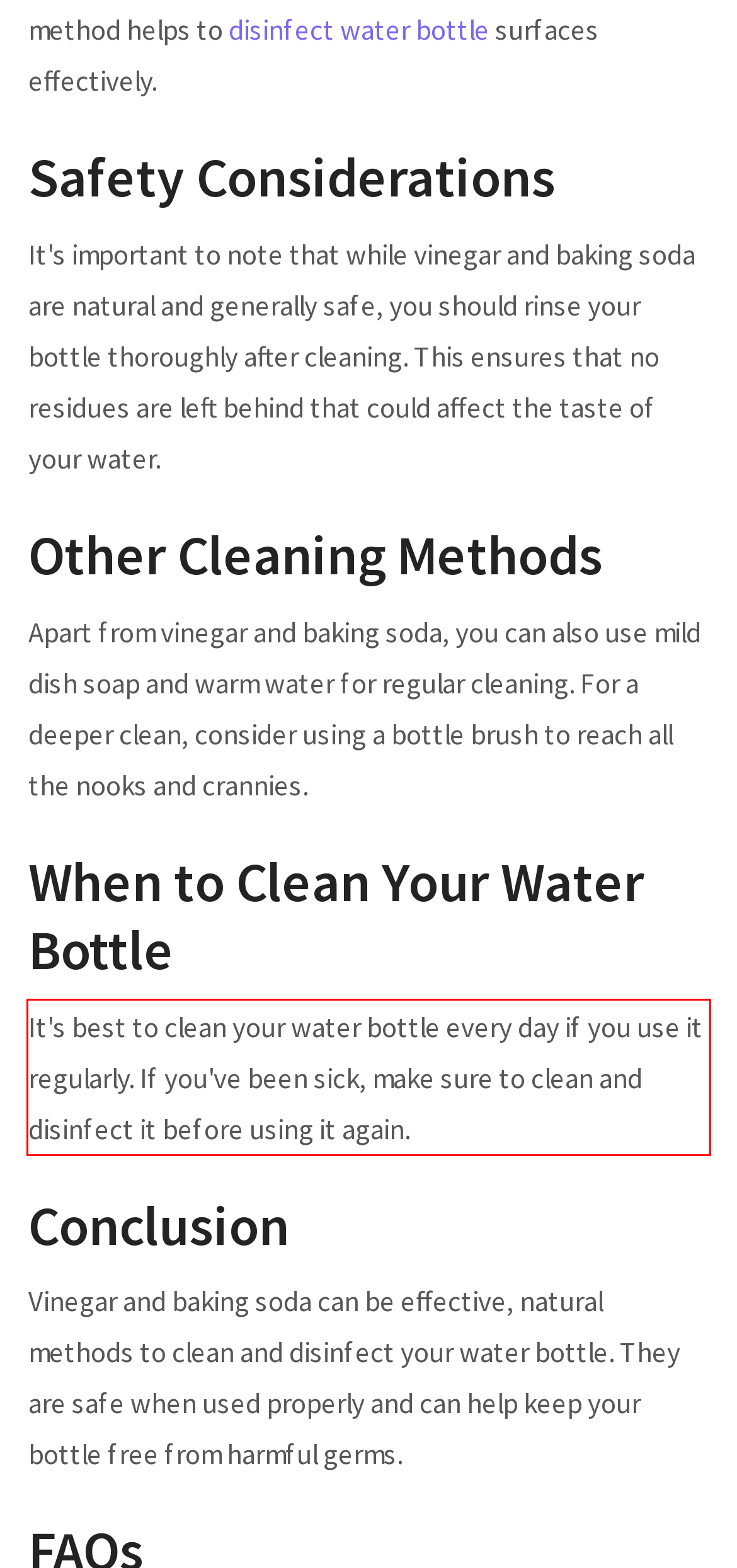You have a screenshot of a webpage with a UI element highlighted by a red bounding box. Use OCR to obtain the text within this highlighted area.

It's best to clean your water bottle every day if you use it regularly. If you've been sick, make sure to clean and disinfect it before using it again.